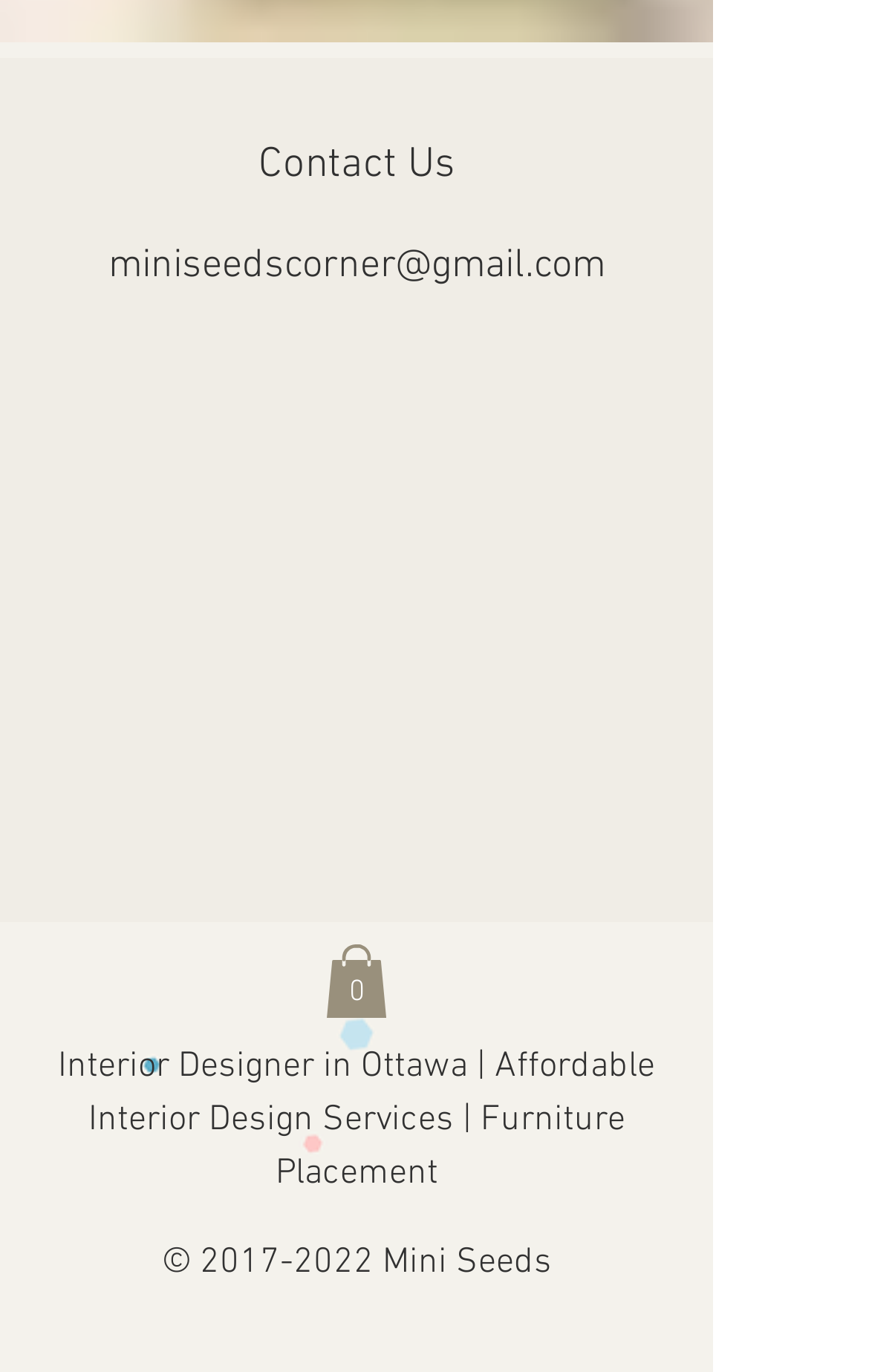How many items are in the cart?
Using the image, give a concise answer in the form of a single word or short phrase.

0